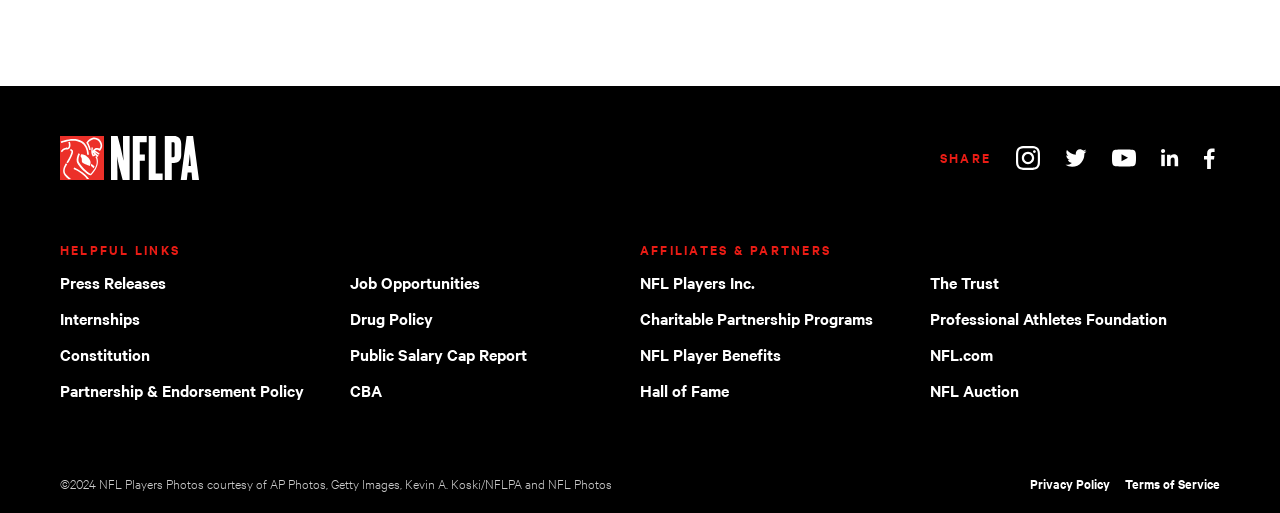Find the bounding box coordinates of the clickable area required to complete the following action: "Share on instagram".

[0.79, 0.275, 0.816, 0.342]